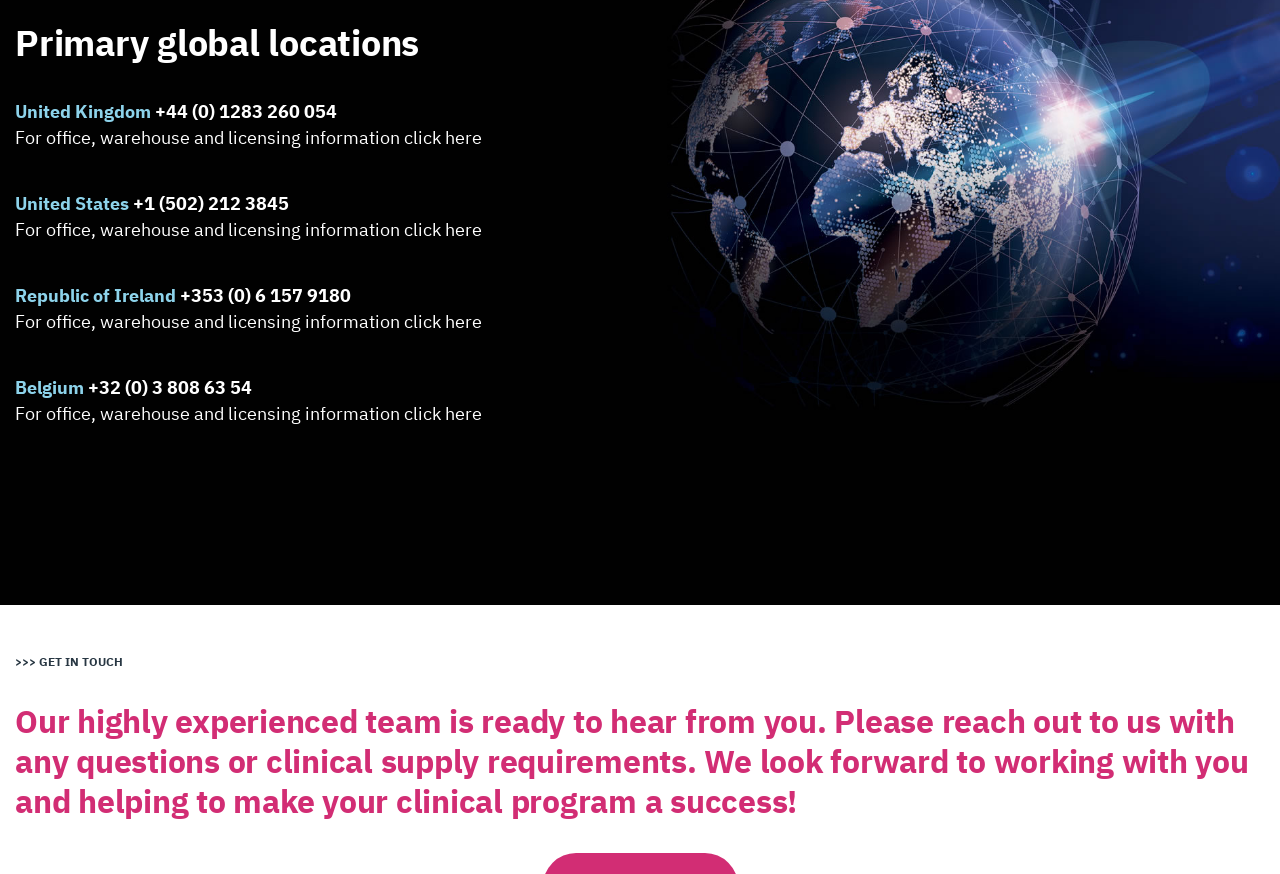Observe the image and answer the following question in detail: What is the tone of the webpage?

The language and structure of the webpage, including the use of formal headings and polite language, suggest a professional tone, which is consistent with a business or corporate website.